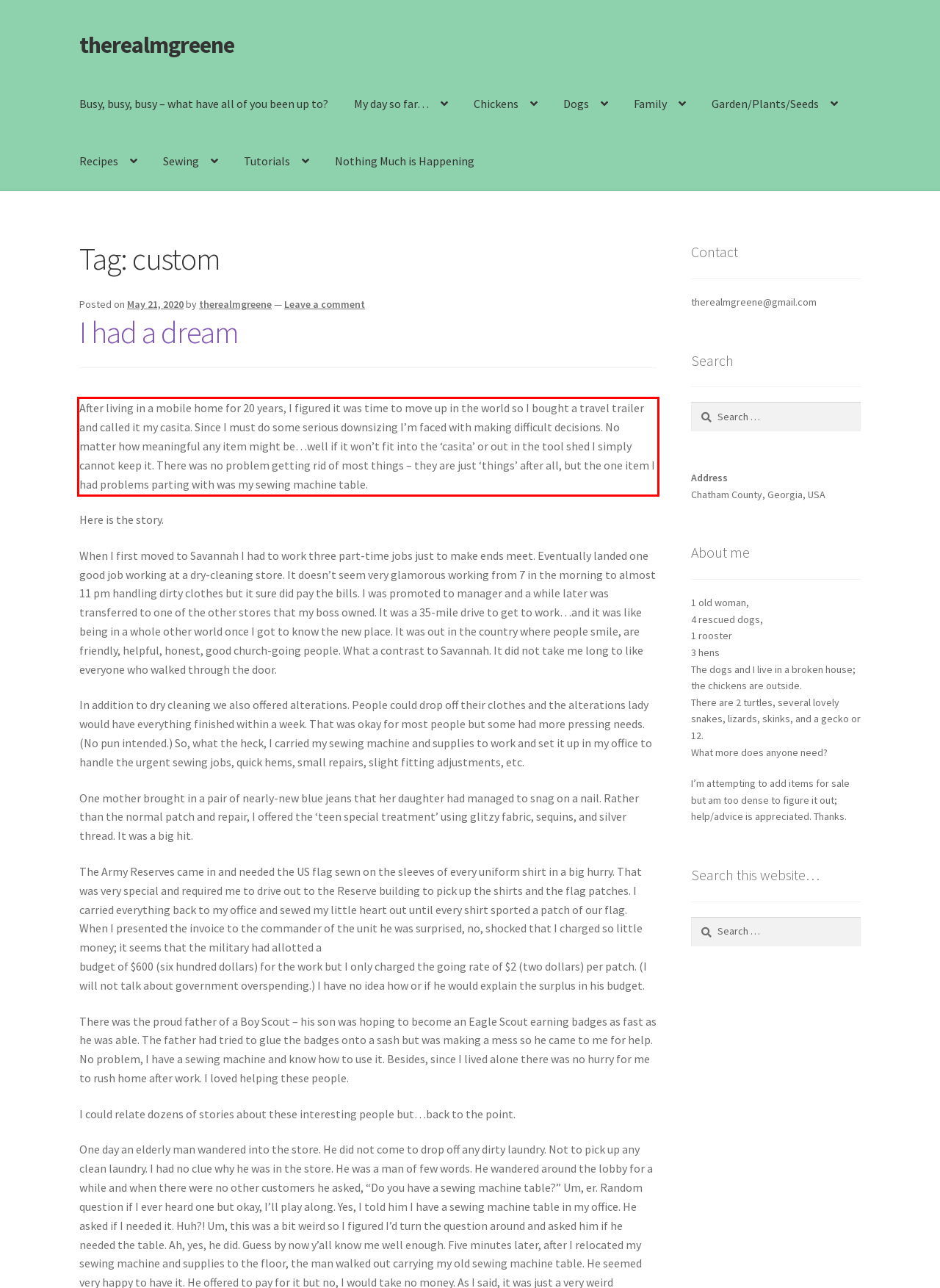Identify the text within the red bounding box on the webpage screenshot and generate the extracted text content.

After living in a mobile home for 20 years, I figured it was time to move up in the world so I bought a travel trailer and called it my casita. Since I must do some serious downsizing I’m faced with making difficult decisions. No matter how meaningful any item might be…well if it won’t fit into the ‘casita’ or out in the tool shed I simply cannot keep it. There was no problem getting rid of most things – they are just ‘things’ after all, but the one item I had problems parting with was my sewing machine table.